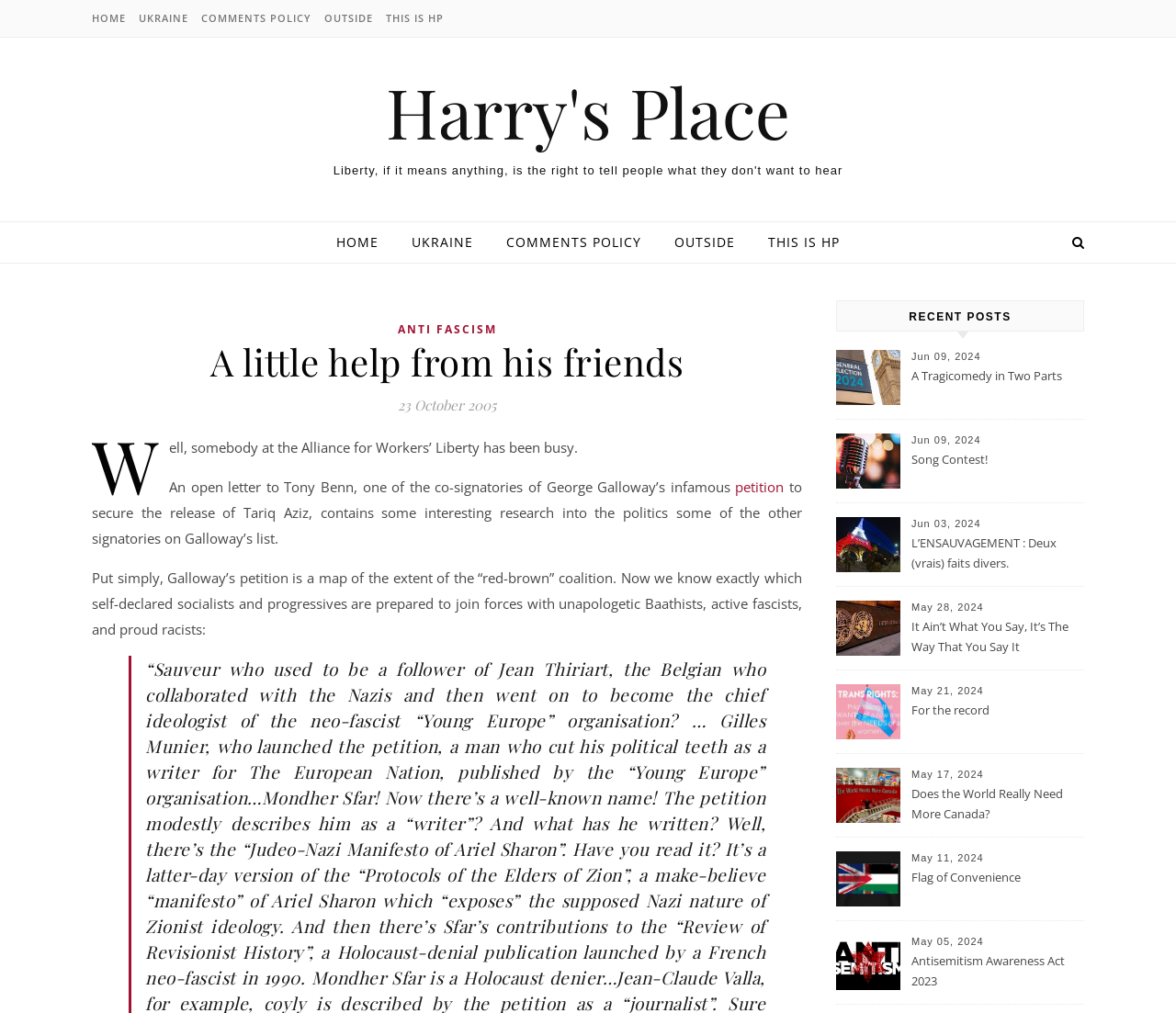Please locate and retrieve the main header text of the webpage.

A little help from his friends